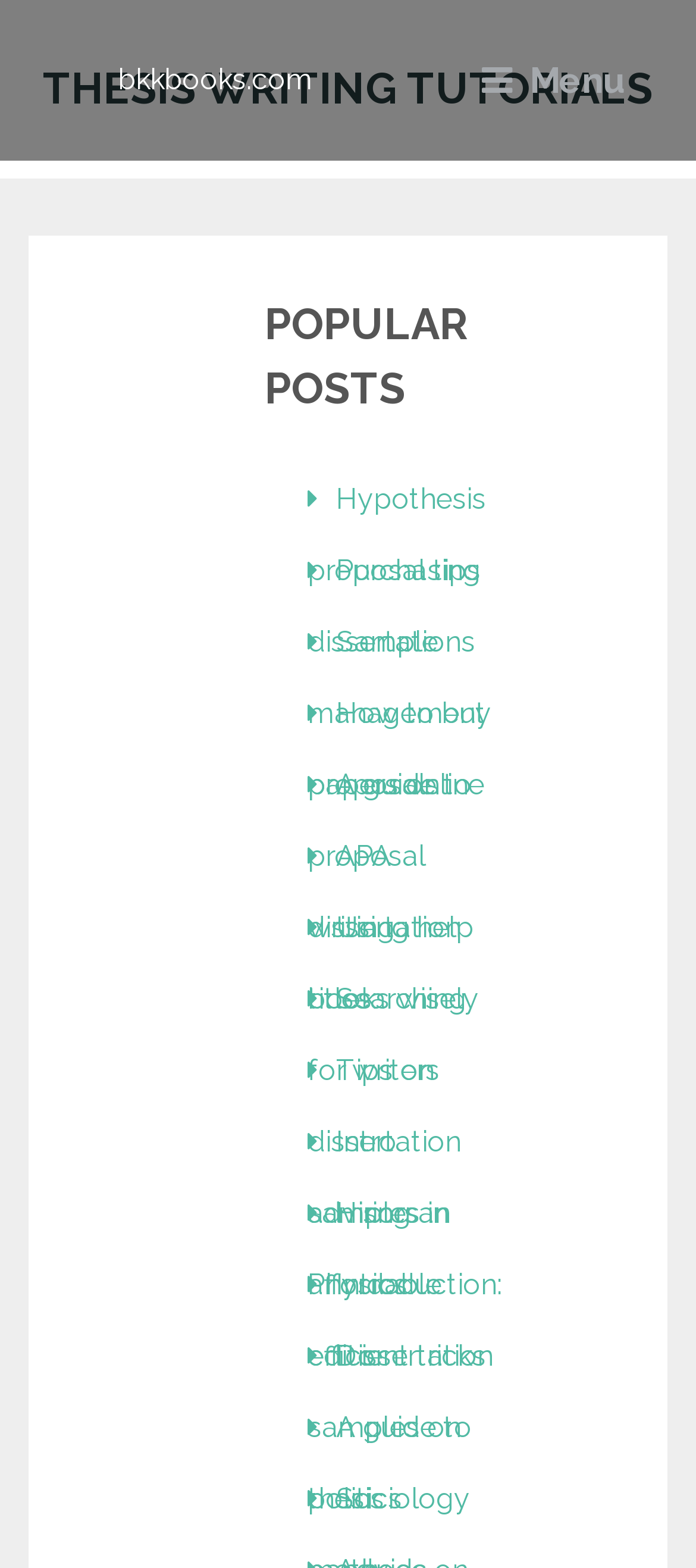Find the bounding box coordinates for the HTML element described as: "Purchasing dissertations". The coordinates should consist of four float values between 0 and 1, i.e., [left, top, right, bottom].

[0.442, 0.342, 0.721, 0.387]